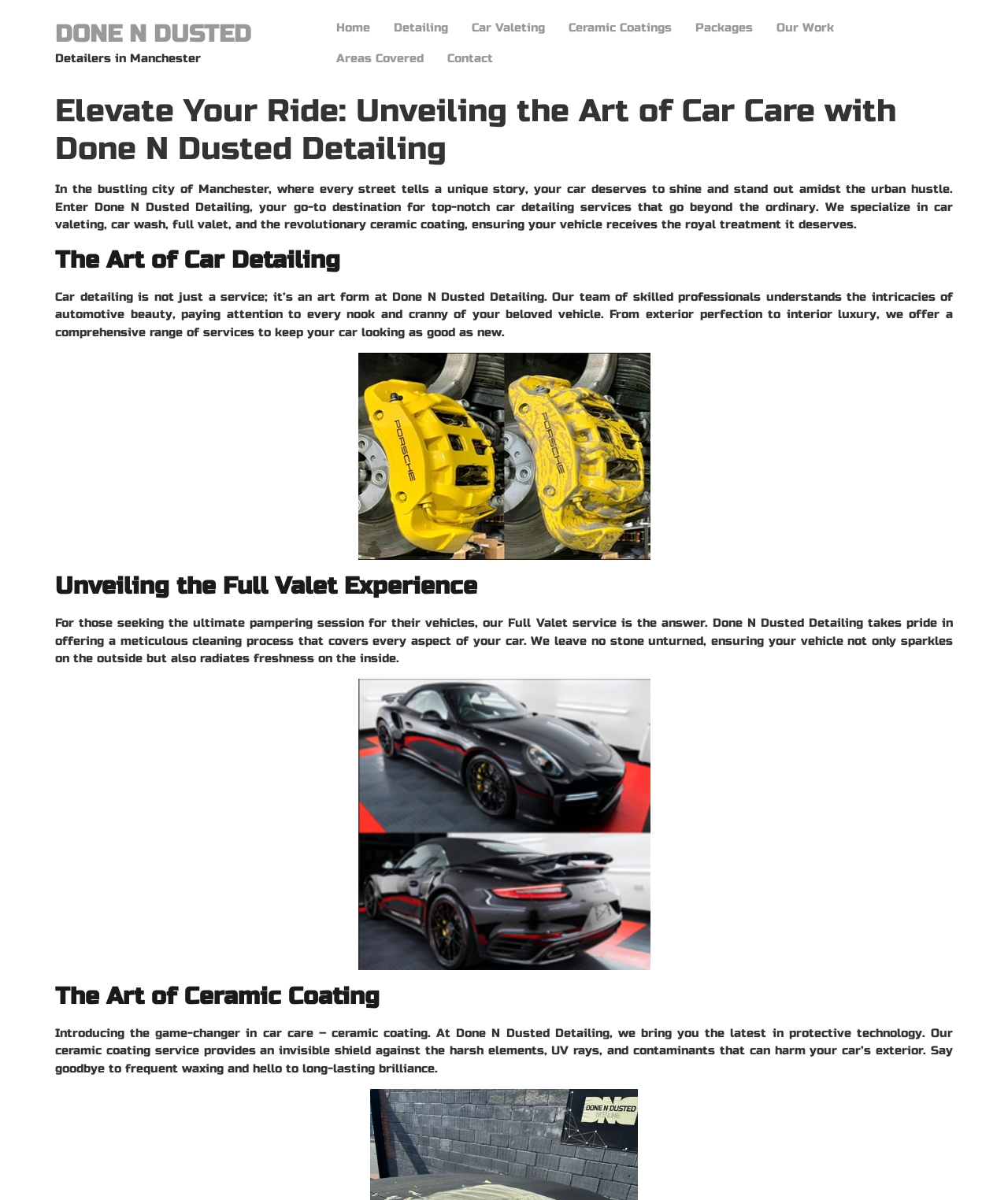Could you provide the bounding box coordinates for the portion of the screen to click to complete this instruction: "Contact 'Done N Dusted Detailing'"?

[0.432, 0.036, 0.501, 0.061]